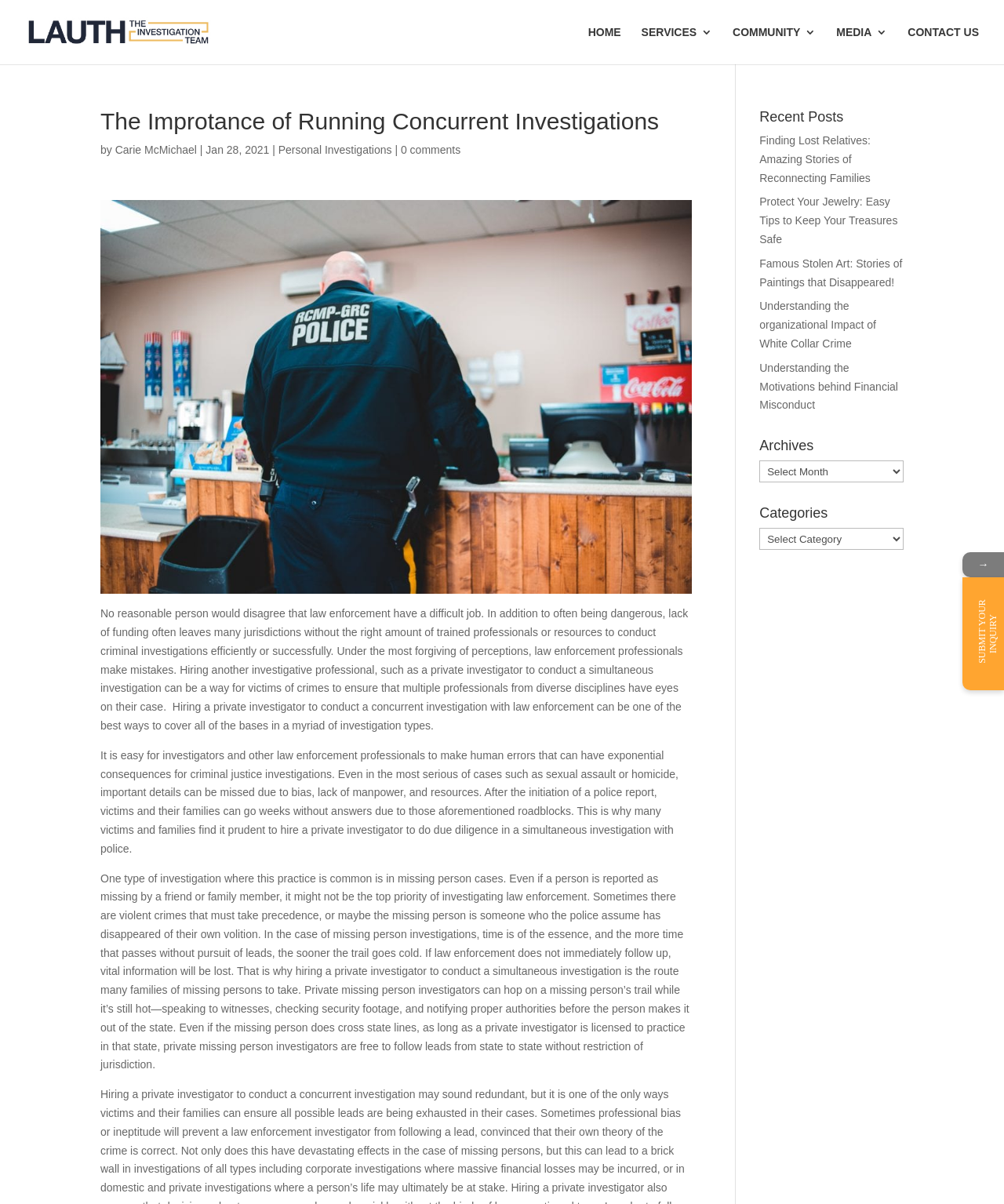Please identify the bounding box coordinates of the element's region that I should click in order to complete the following instruction: "Submit your inquiry". The bounding box coordinates consist of four float numbers between 0 and 1, i.e., [left, top, right, bottom].

[0.973, 0.498, 0.995, 0.551]